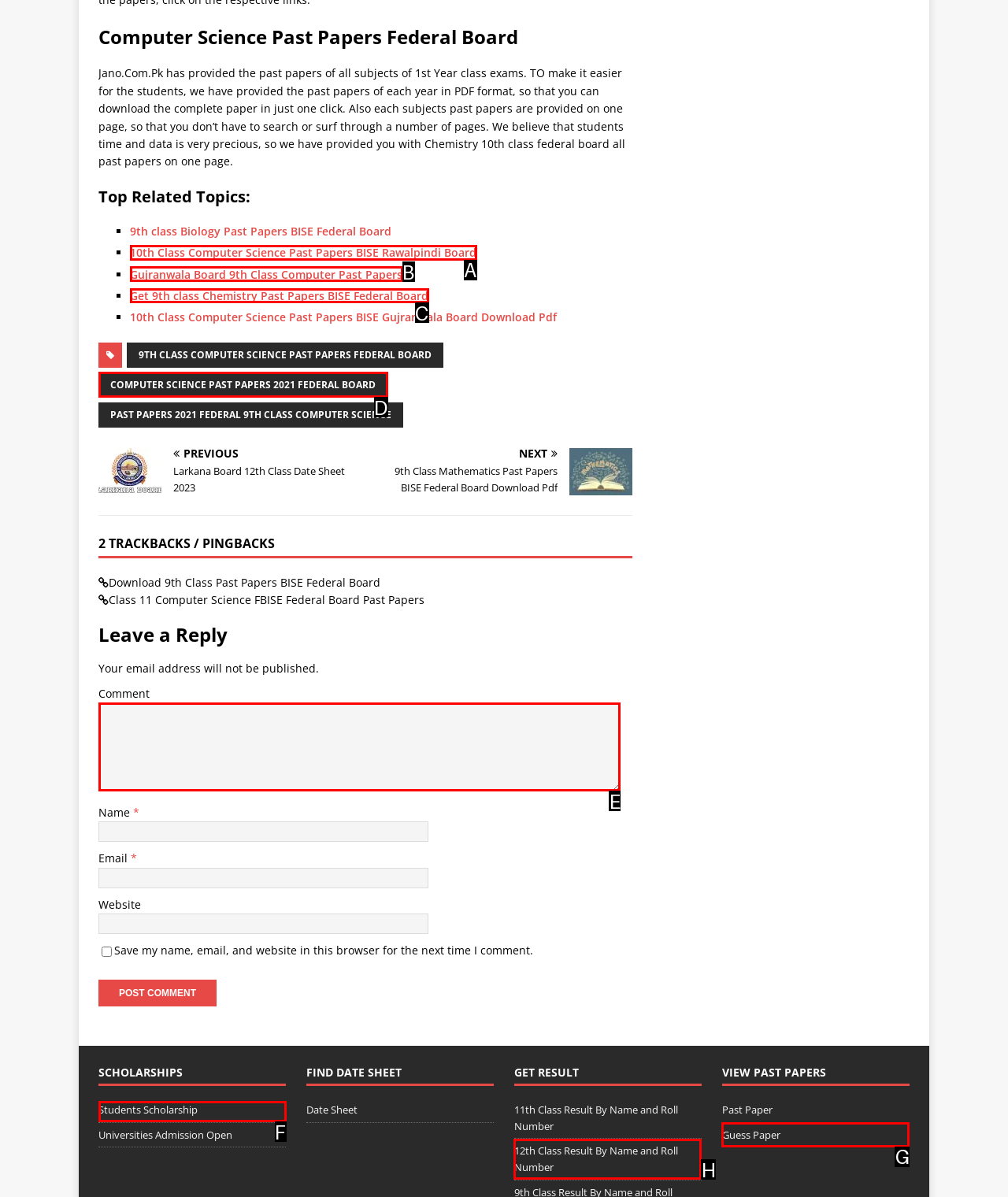Select the HTML element that should be clicked to accomplish the task: Get 9th class Chemistry Past Papers BISE Federal Board Reply with the corresponding letter of the option.

C